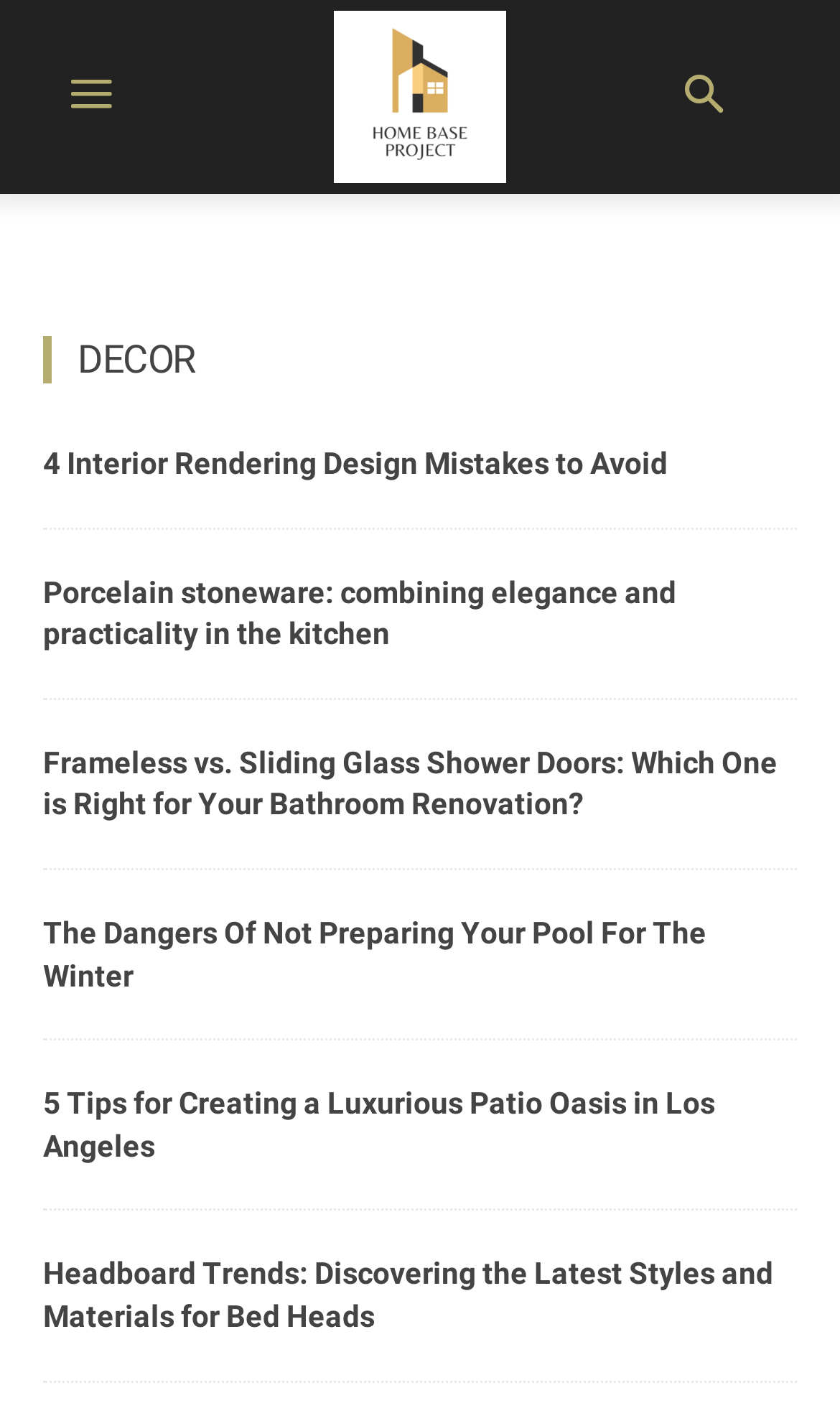Specify the bounding box coordinates of the region I need to click to perform the following instruction: "Learn about Porcelain stoneware in the kitchen". The coordinates must be four float numbers in the range of 0 to 1, i.e., [left, top, right, bottom].

[0.051, 0.408, 0.805, 0.462]